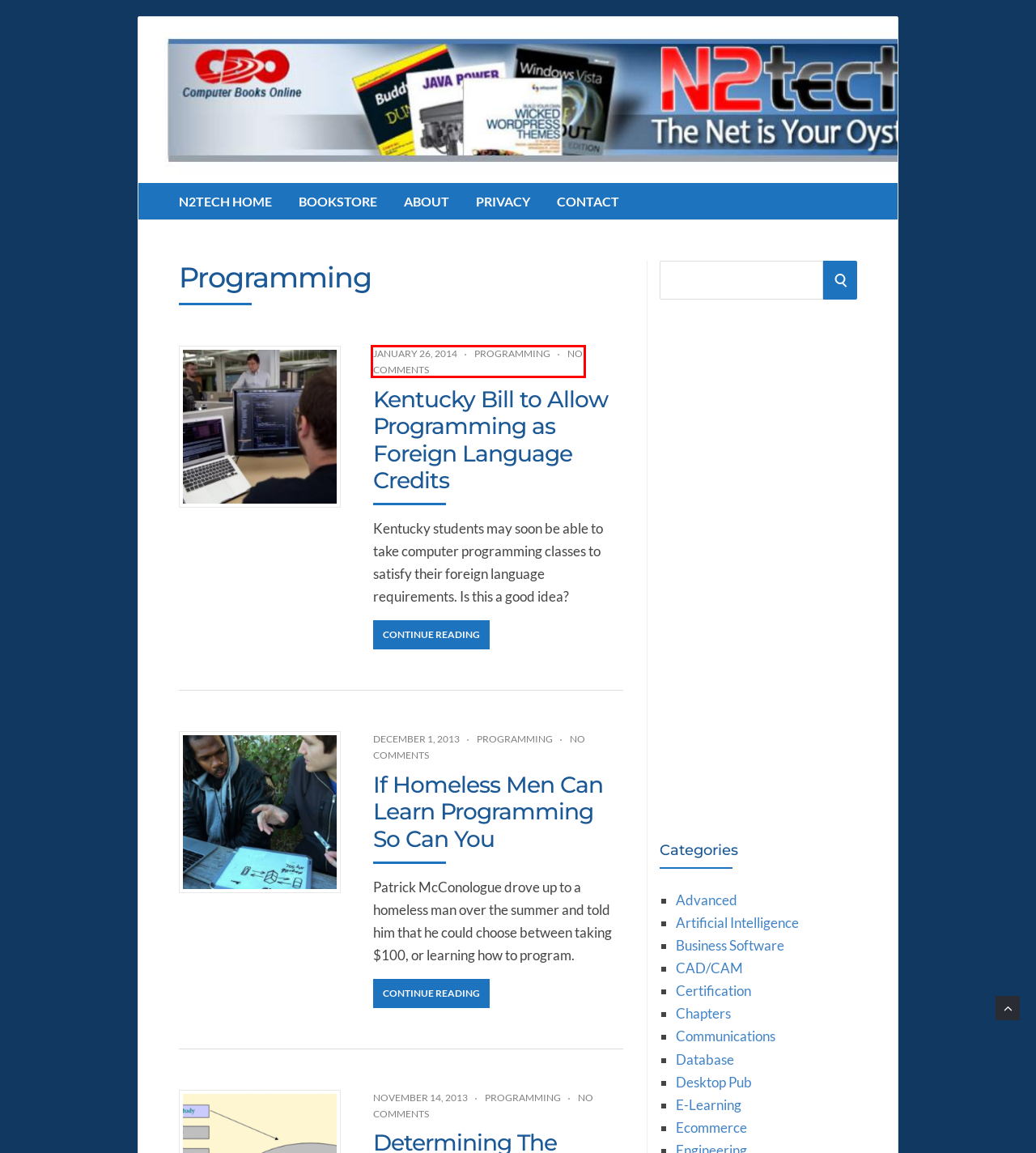You are presented with a screenshot of a webpage containing a red bounding box around a particular UI element. Select the best webpage description that matches the new webpage after clicking the element within the bounding box. Here are the candidates:
A. If Homeless Men Can Learn Programming So Can You – Computer Books Online's N2Tech
B. Business Software – Computer Books Online's N2Tech
C. Artificial Intelligence – Computer Books Online's N2Tech
D. Privacy Policy – Computer Books Online's N2Tech
E. Advanced – Computer Books Online's N2Tech
F. Computer Books Online's N2Tech – News and Info From Around the "Net
G. Kentucky Bill to Allow Programming as Foreign Language Credits – Computer Books Online's N2Tech
H. Certification – Computer Books Online's N2Tech

G